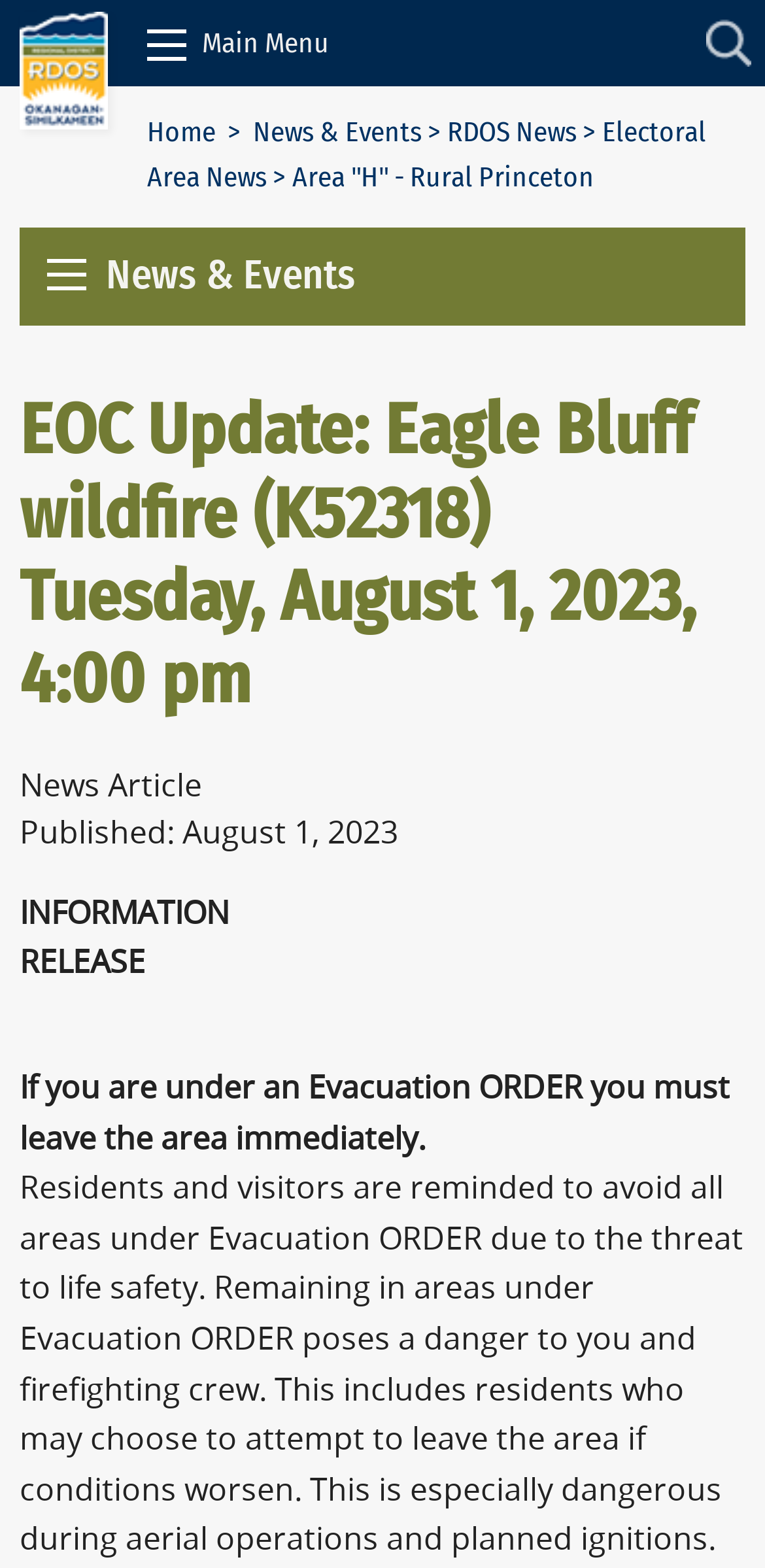Using the element description provided, determine the bounding box coordinates in the format (top-left x, top-left y, bottom-right x, bottom-right y). Ensure that all values are floating point numbers between 0 and 1. Element description: RDOS News

[0.585, 0.074, 0.754, 0.095]